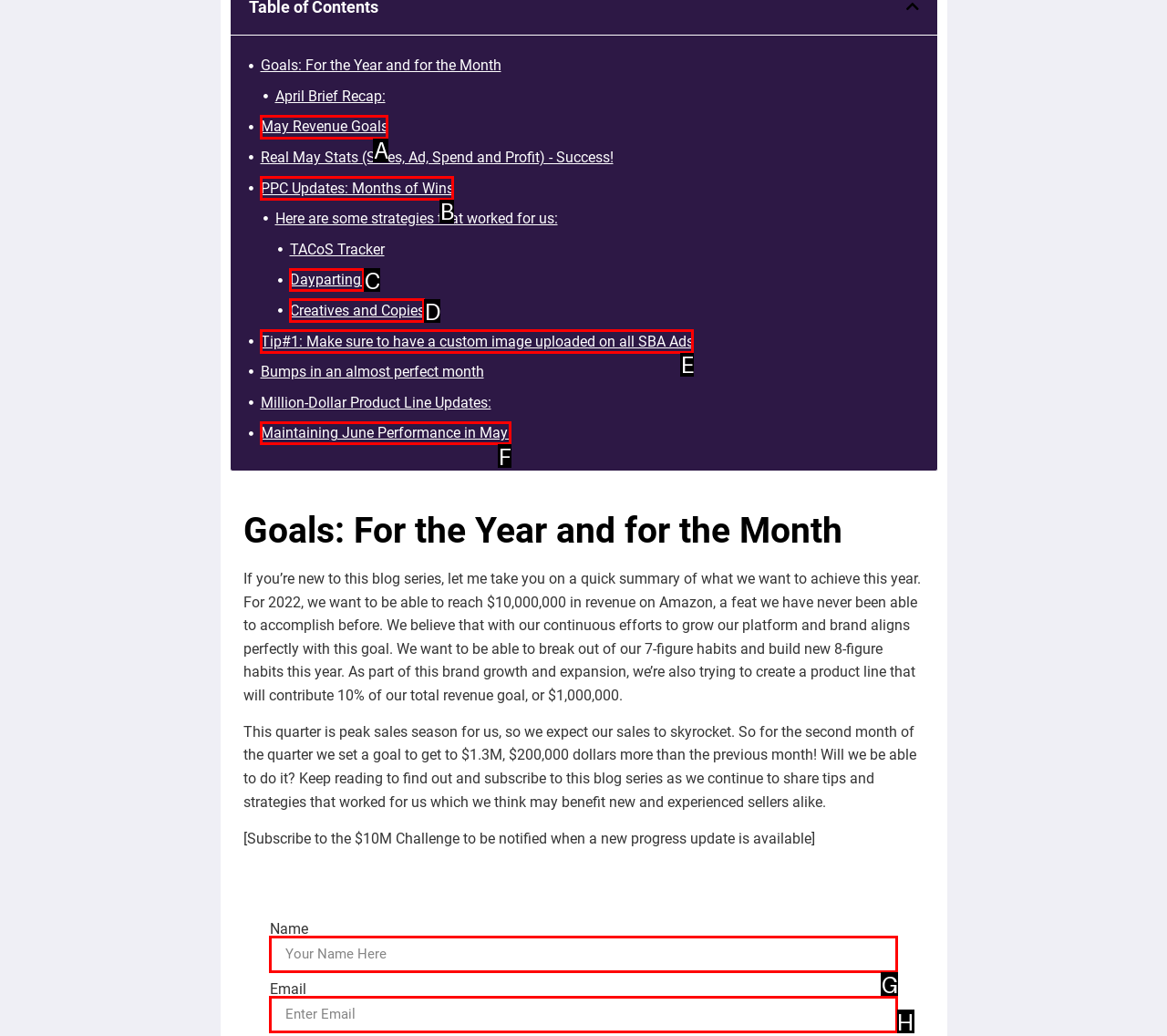Select the correct UI element to click for this task: Enter email in the input field.
Answer using the letter from the provided options.

H